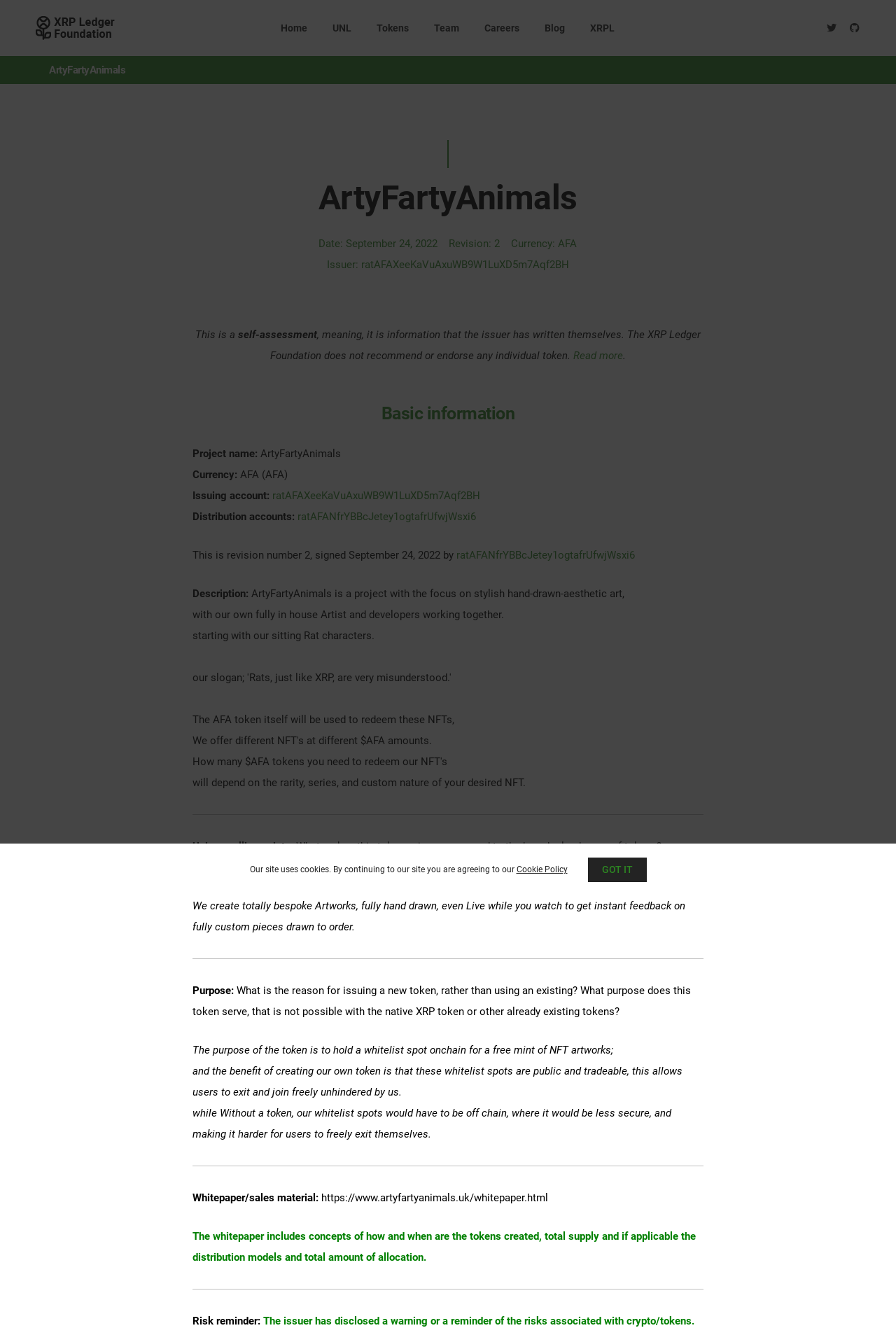Illustrate the webpage's structure and main components comprehensively.

The webpage is about ArtyFartyAnimals, a project focused on stylish hand-drawn aesthetic art, with its own in-house artist and developers working together. At the top, there is a navigation menu with links to "Home", "UNL", "Tokens", "Team", "Careers", "Blog", "XRPL", and two social media icons. Below the navigation menu, there is a heading "ArtyFartyAnimals" followed by a subheading with the same text.

The main content of the page is divided into sections, each with a heading and descriptive text. The first section is "Basic information", which includes details about the project name, currency, and issuing account. The next section is "Description", which provides a brief overview of the project, including its focus on art and its unique selling points.

The following sections include "Unique selling points", "Purpose", and "Whitepaper/sales material", which provide more information about the project's goals and benefits. There are also separators between each section, which help to visually distinguish between the different topics.

At the bottom of the page, there is a "Risk reminder" section, which warns users about the risks associated with crypto and tokens. Additionally, there is a notice about the site's use of cookies, with a link to the "Cookie Policy" and a "GOT IT" button to acknowledge the notice.

Throughout the page, there are links to external resources, such as the project's whitepaper and social media profiles. The overall layout is organized and easy to follow, with clear headings and concise text.